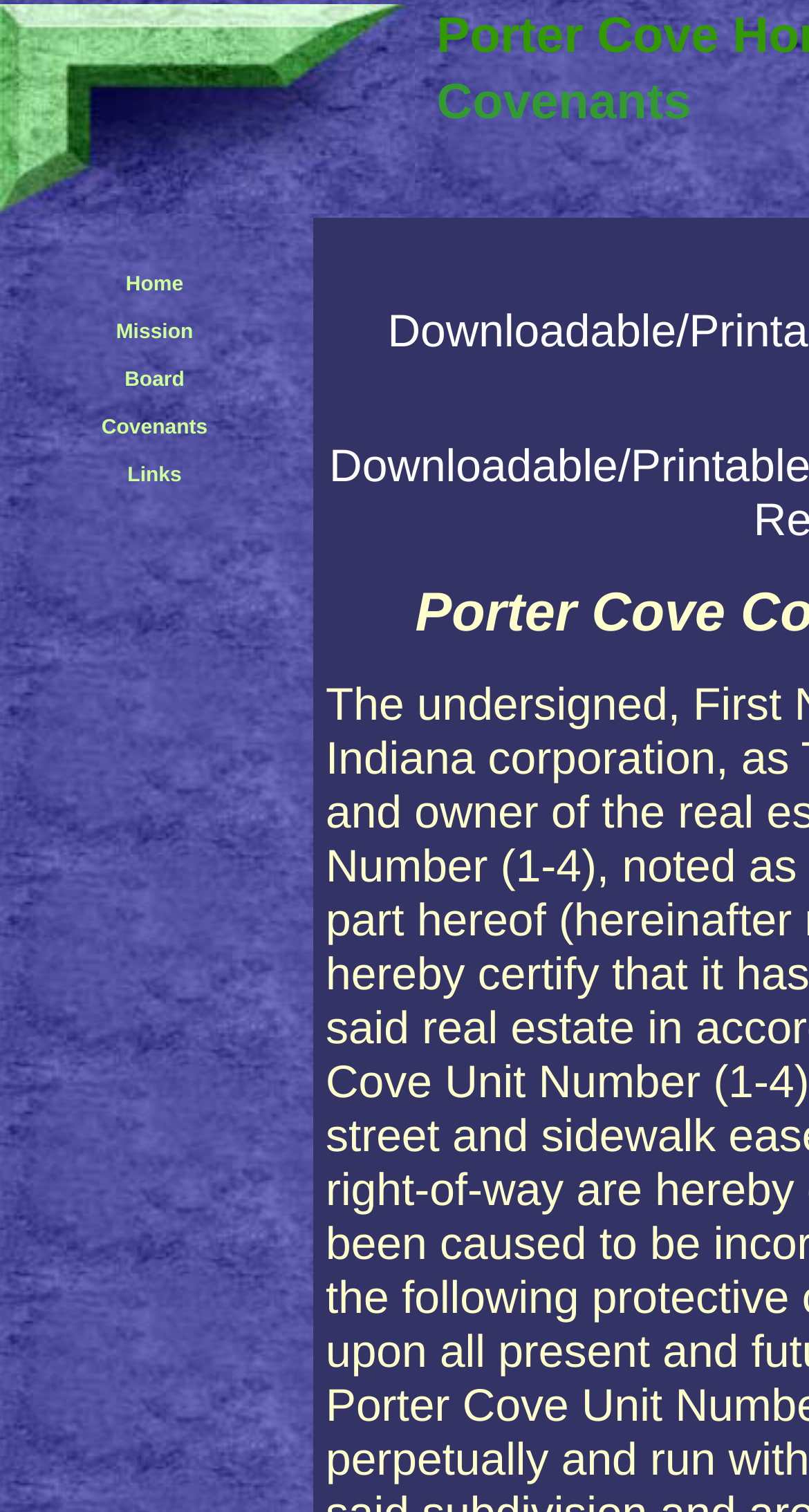Respond with a single word or phrase to the following question: What is the text of the first link in the 'Home Mission Board Covenants Links' section?

Home